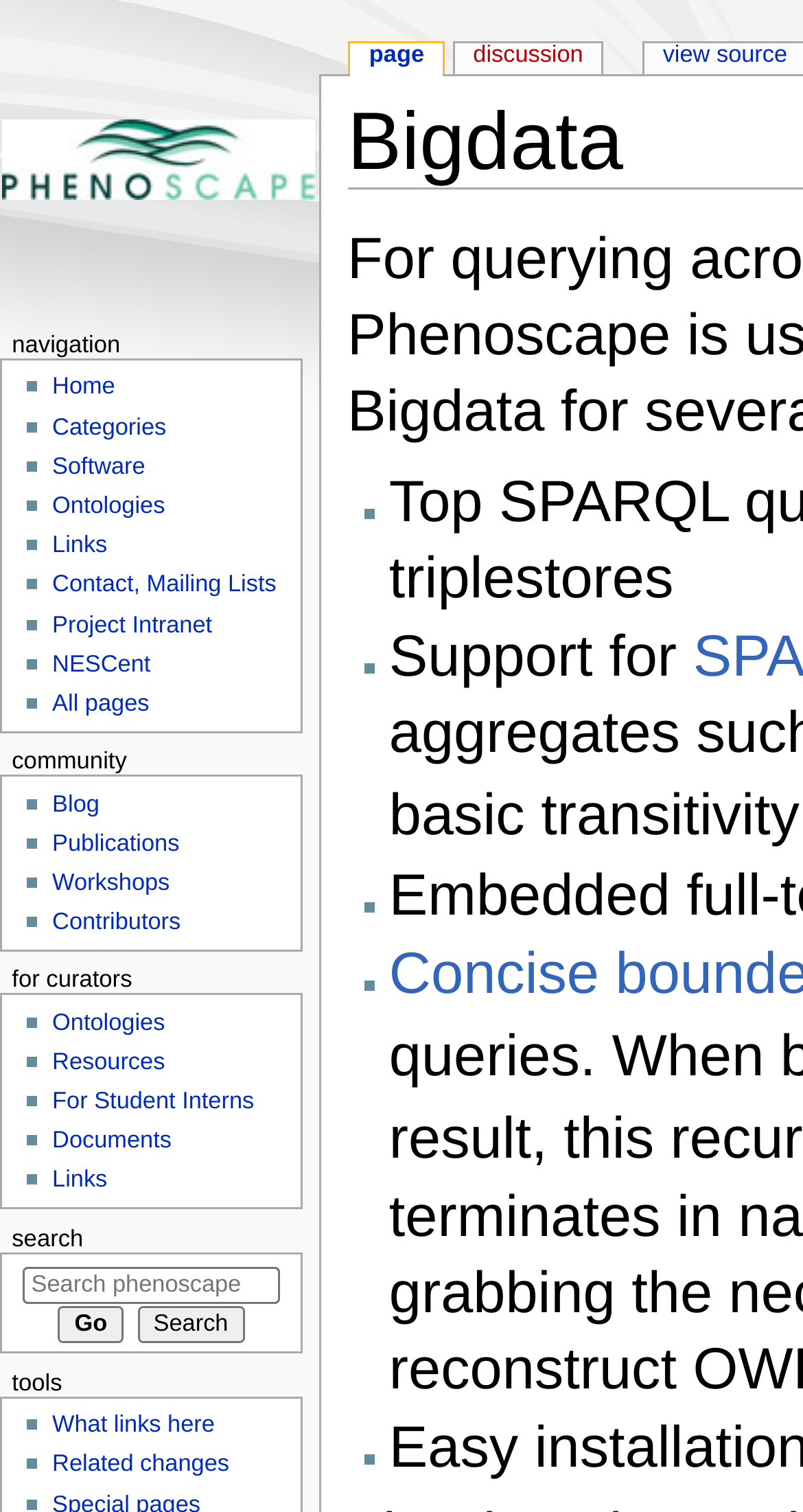How many list markers are there under 'community'?
From the image, respond with a single word or phrase.

5